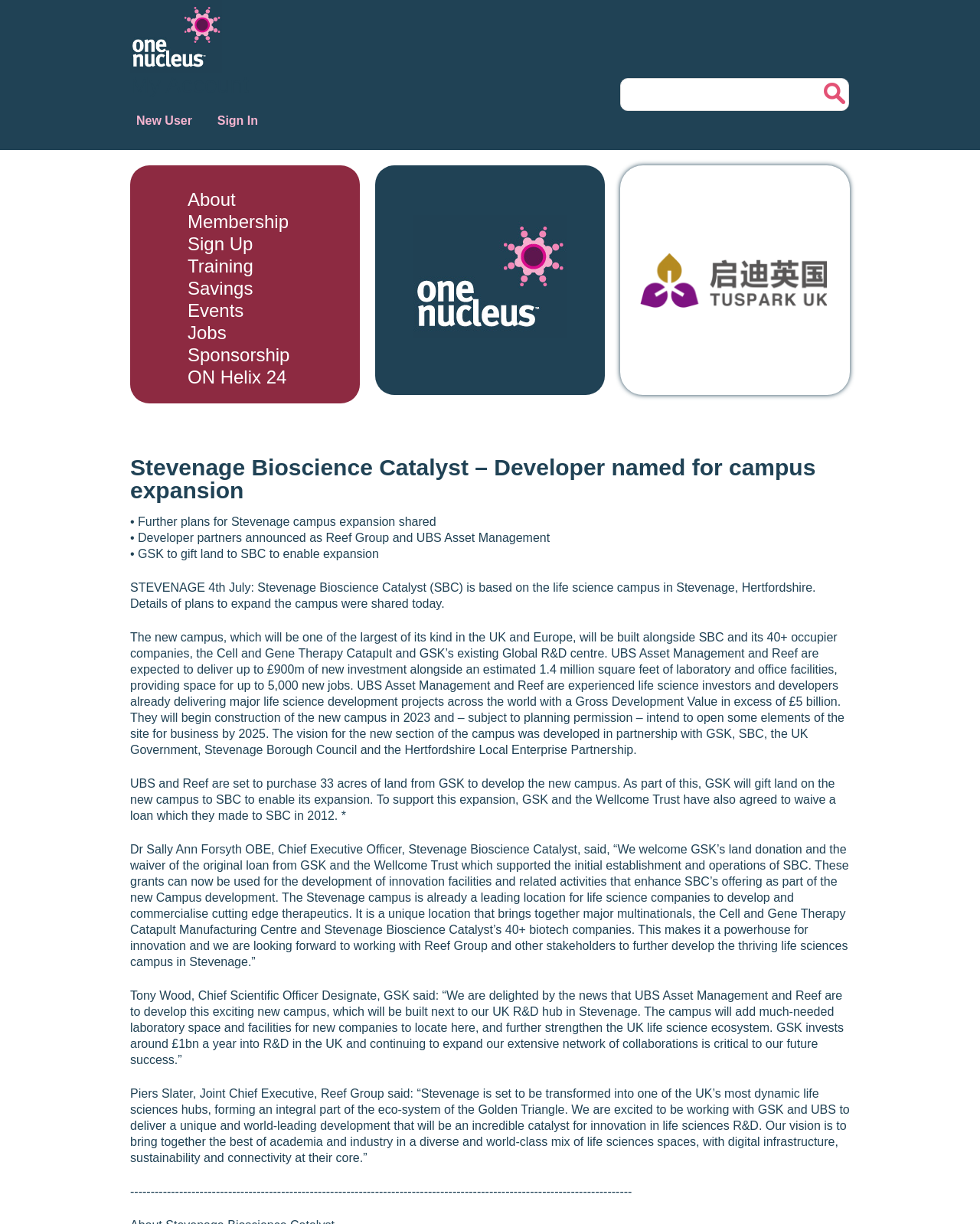What is the expected completion year of the new campus?
Answer with a single word or short phrase according to what you see in the image.

2025